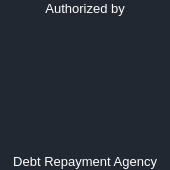What type of services does the organization provide?
Please answer the question with as much detail and depth as you can.

The image highlights the organization's commitment to providing authorized and reputable debt repayment solutions, suggesting that the organization offers services related to consumer debt consulting and financial assistance.